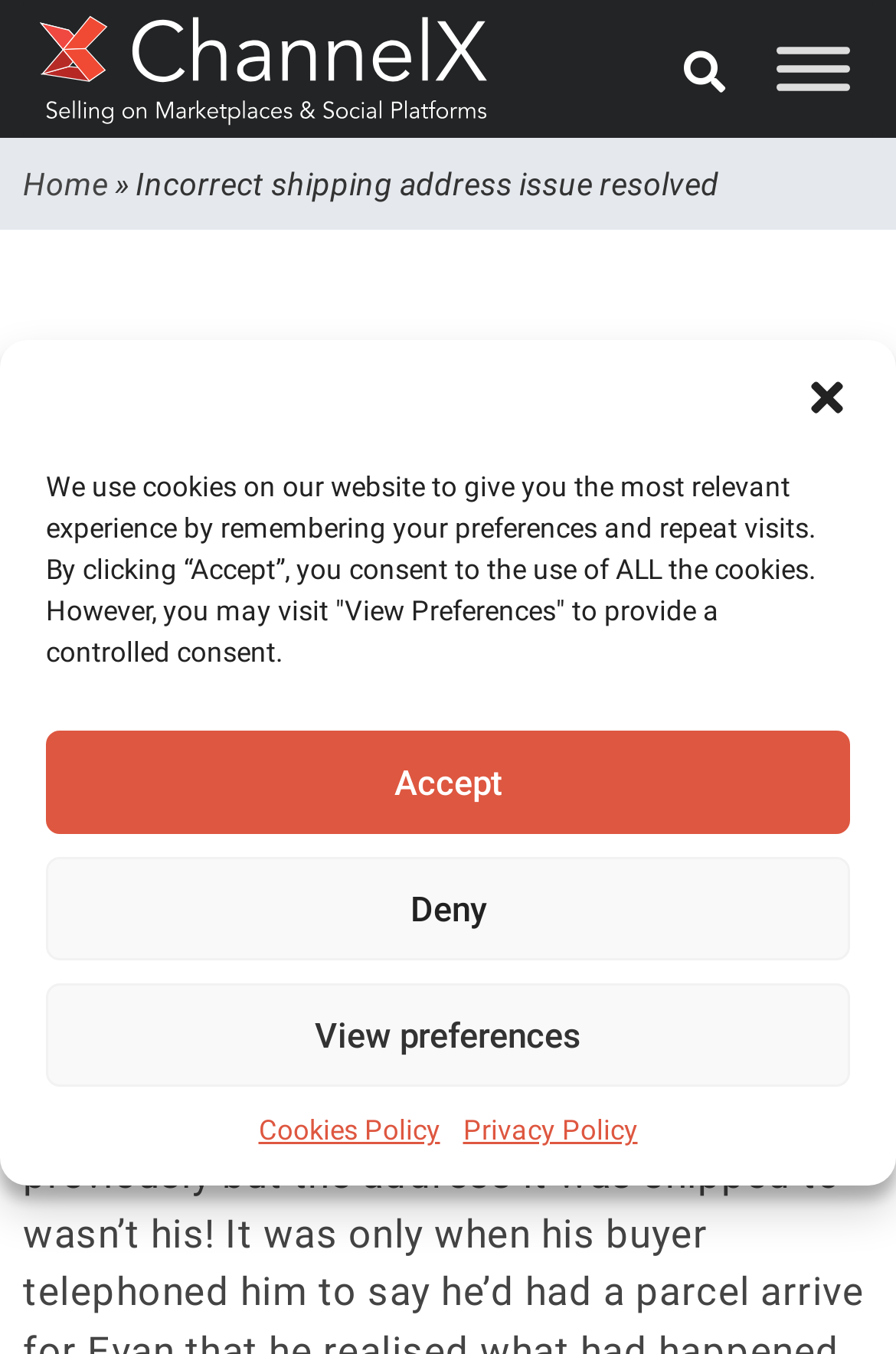Identify the bounding box coordinates of the part that should be clicked to carry out this instruction: "Read the article by Chris Dawson".

[0.026, 0.436, 0.269, 0.462]